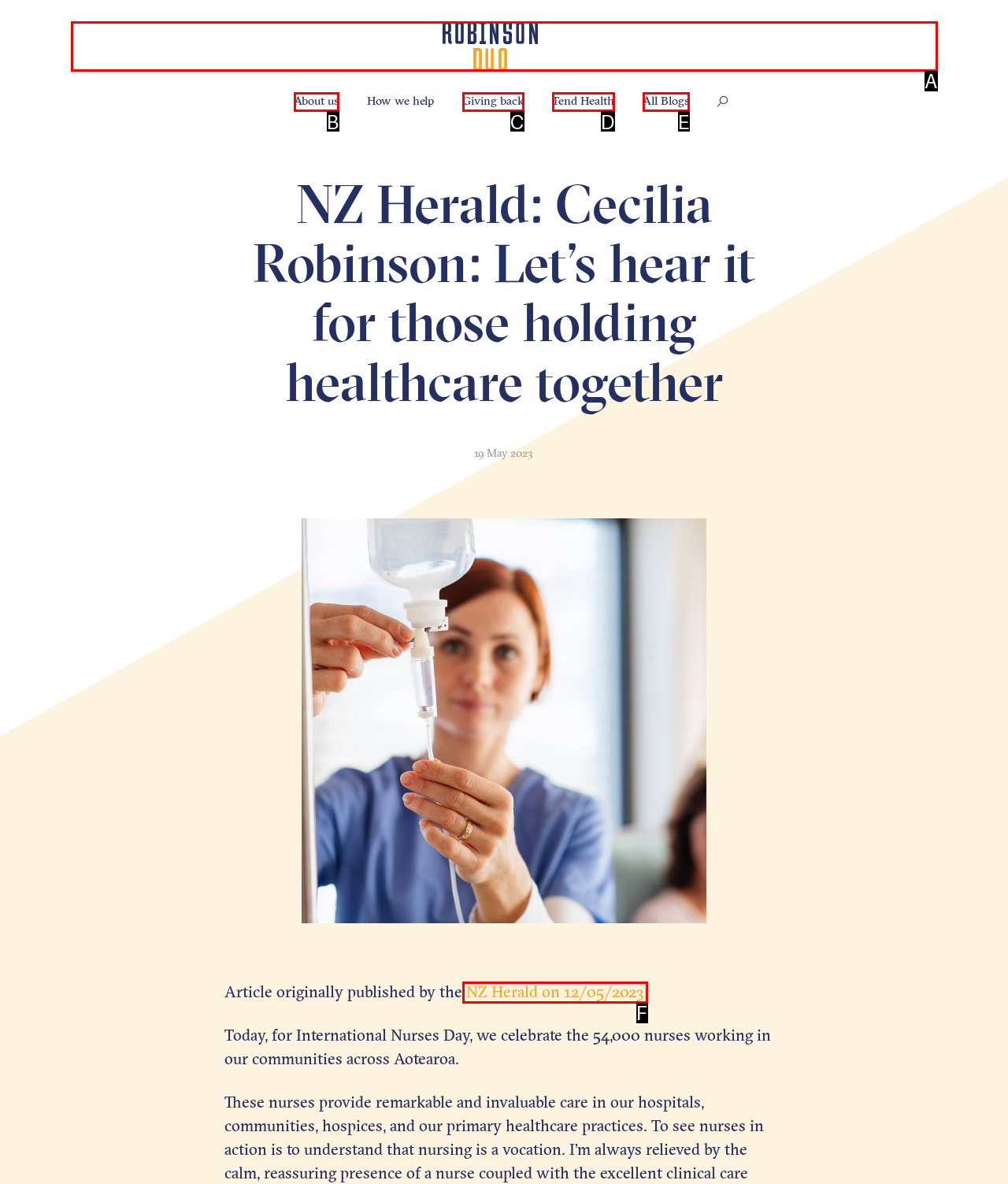Determine which HTML element matches the given description: All Blogs. Provide the corresponding option's letter directly.

E